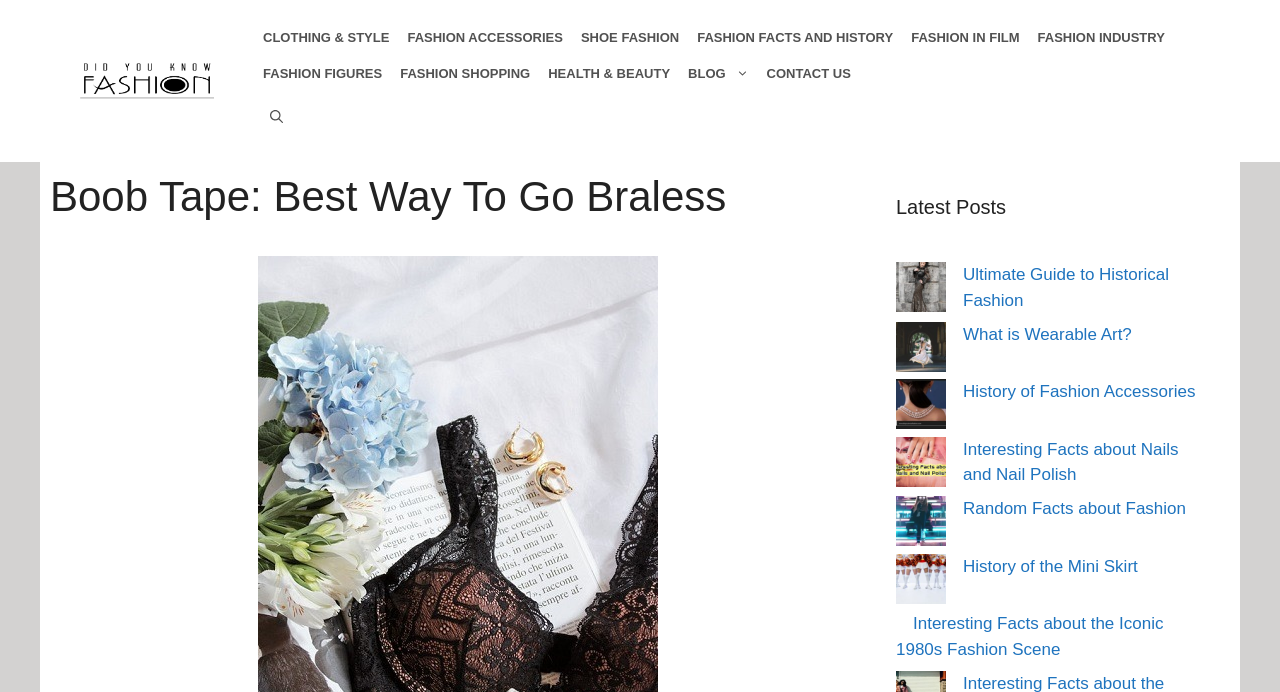Identify the coordinates of the bounding box for the element described below: "Clothing & Style". Return the coordinates as four float numbers between 0 and 1: [left, top, right, bottom].

[0.193, 0.019, 0.317, 0.091]